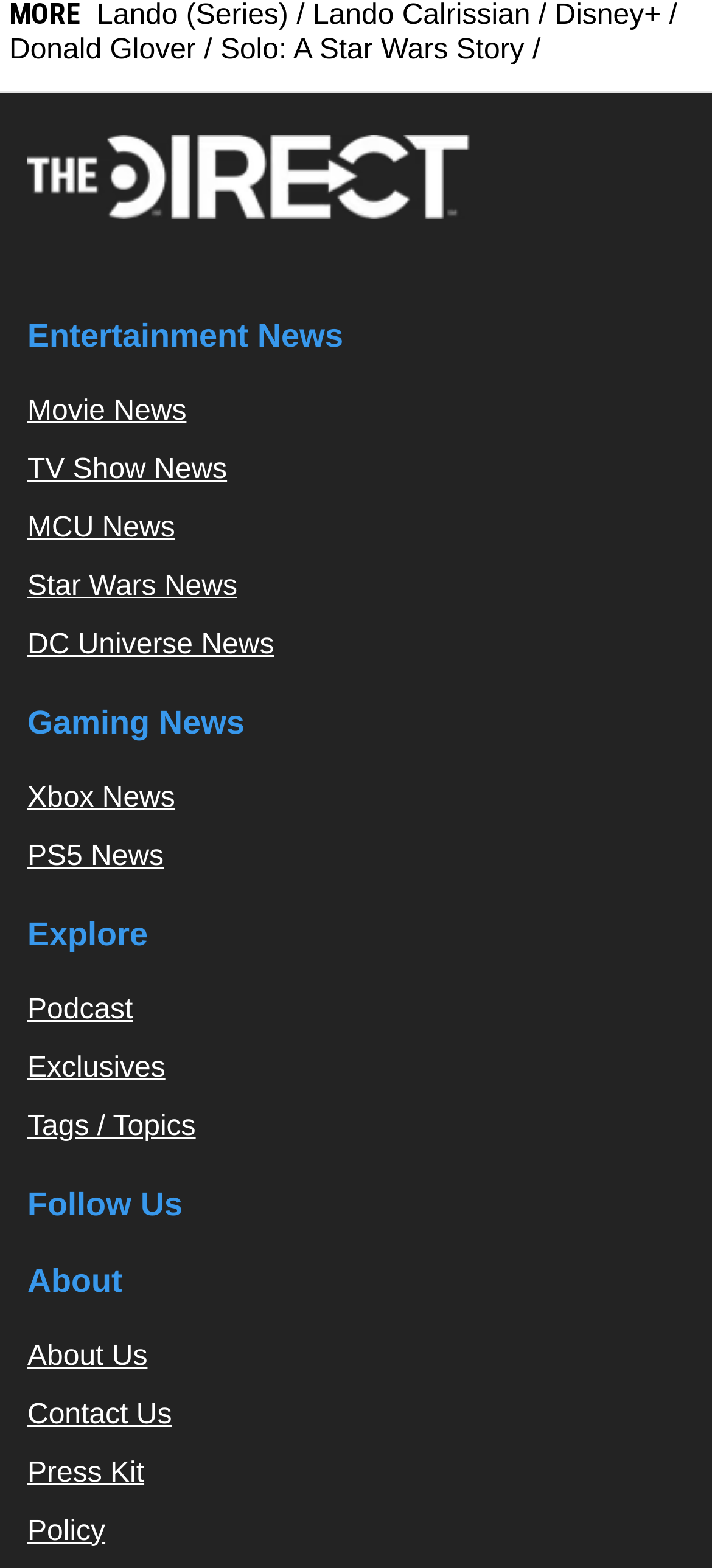Using the element description parent_node: Follow Us aria-label="Facebook", predict the bounding box coordinates for the UI element. Provide the coordinates in (top-left x, top-left y, bottom-right x, bottom-right y) format with values ranging from 0 to 1.

[0.756, 0.798, 0.833, 0.821]